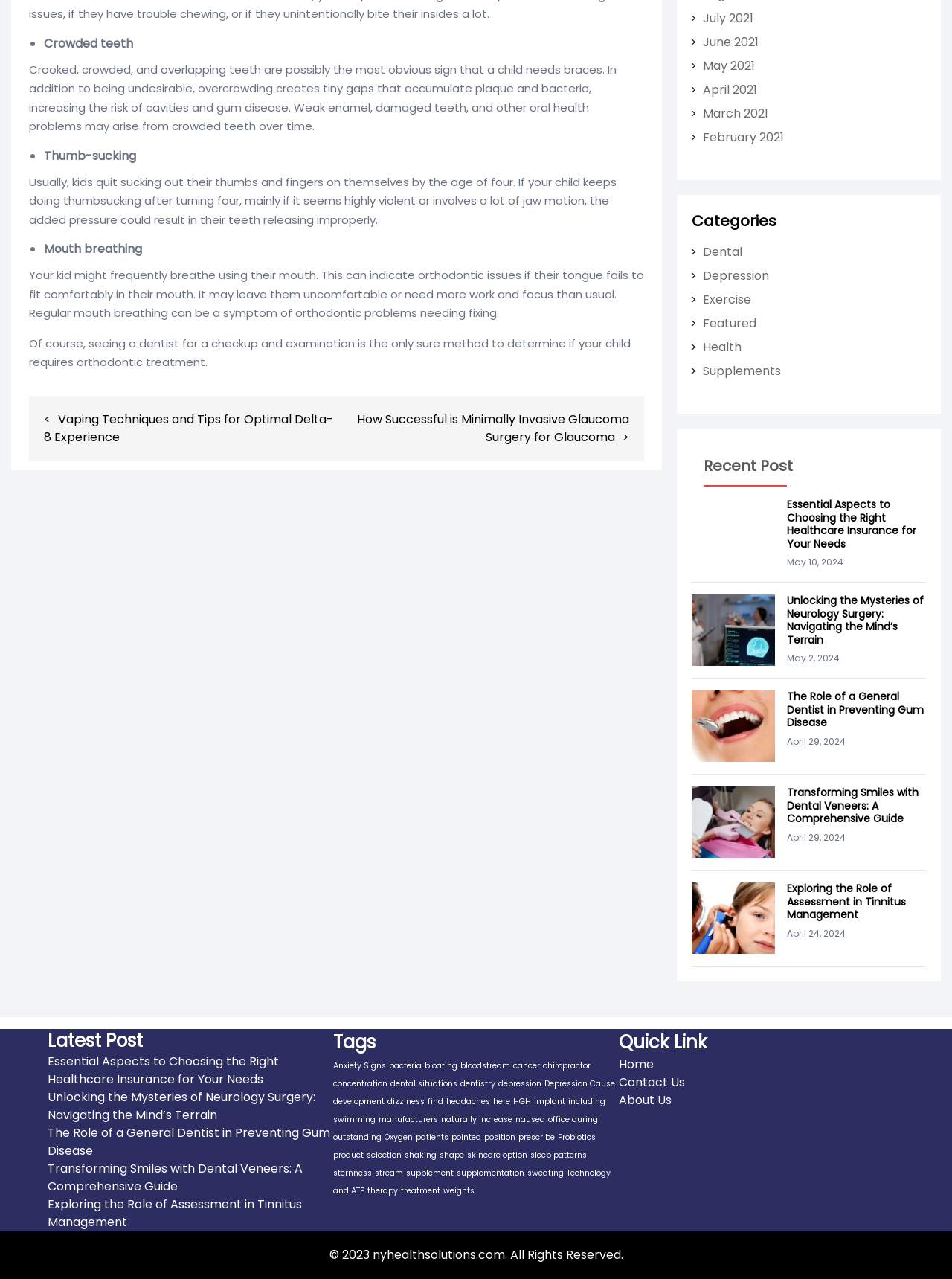Find the bounding box coordinates for the element described here: "Technology and ATP".

[0.35, 0.913, 0.641, 0.935]